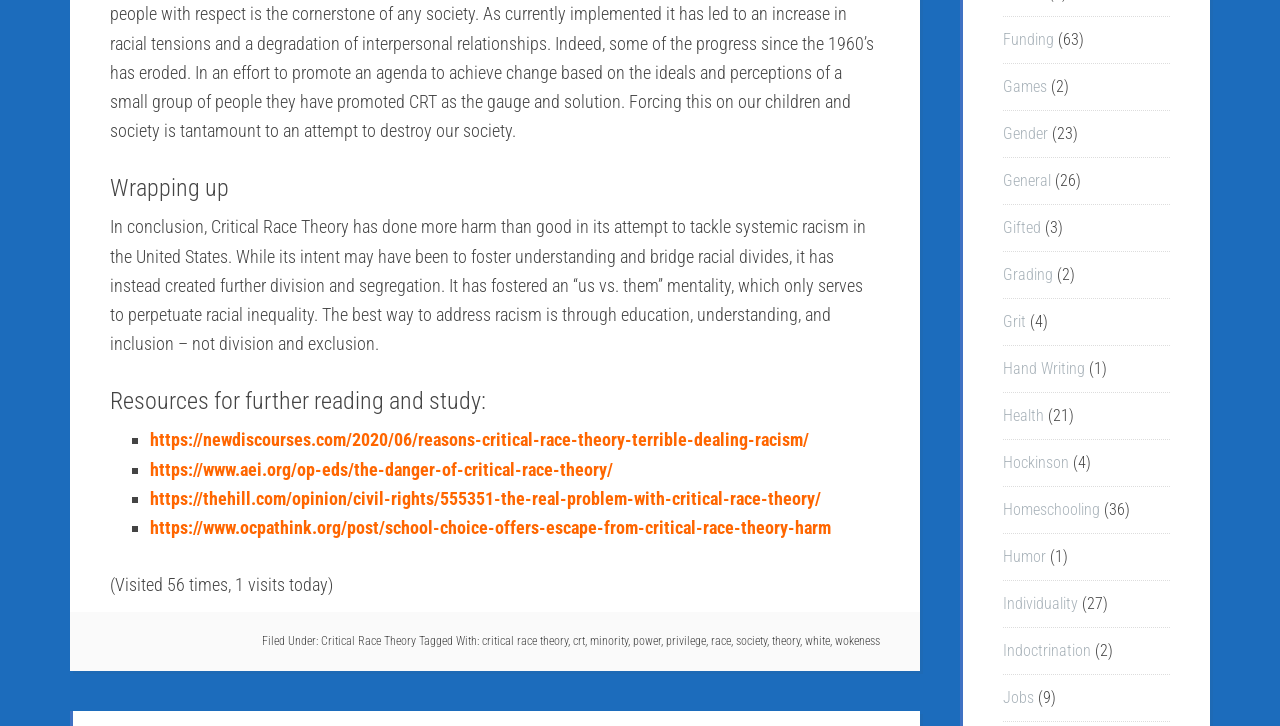How many resources are provided for further reading and study?
Provide a well-explained and detailed answer to the question.

The number of resources can be counted by looking at the list markers '■' and the corresponding links provided under the heading 'Resources for further reading and study:'.